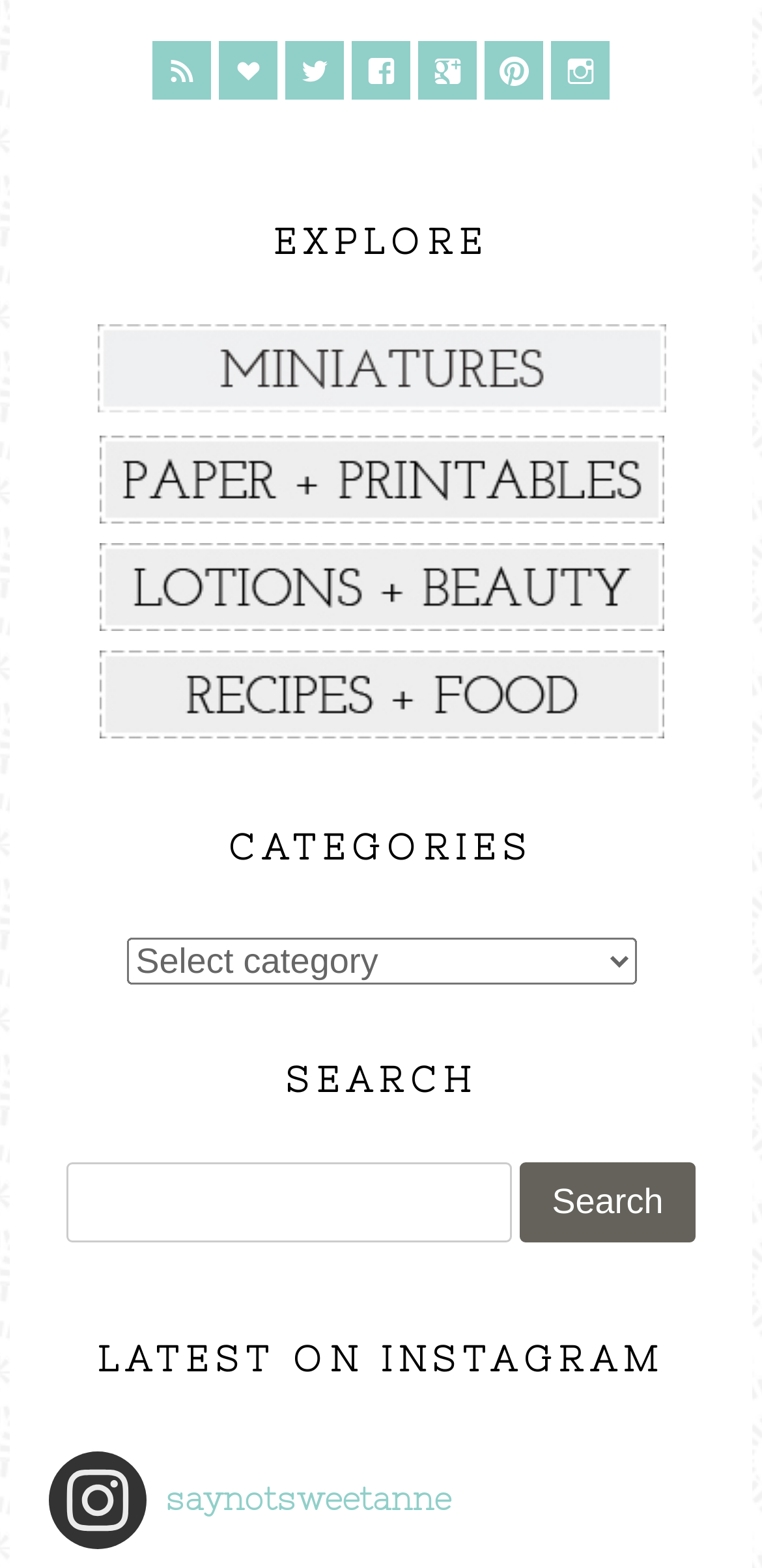What is the first category listed?
Please provide a single word or phrase as the answer based on the screenshot.

Miniatures